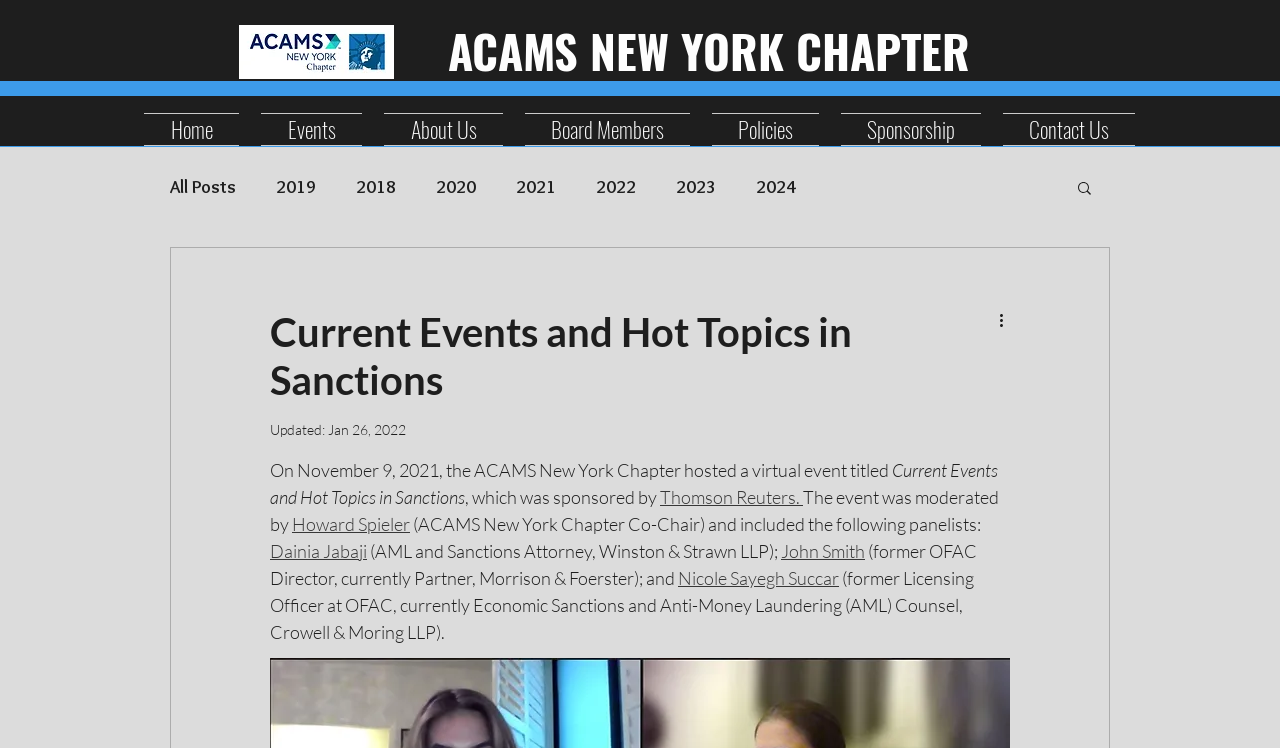Please locate the bounding box coordinates of the element's region that needs to be clicked to follow the instruction: "View the About Us page". The bounding box coordinates should be provided as four float numbers between 0 and 1, i.e., [left, top, right, bottom].

[0.291, 0.151, 0.402, 0.171]